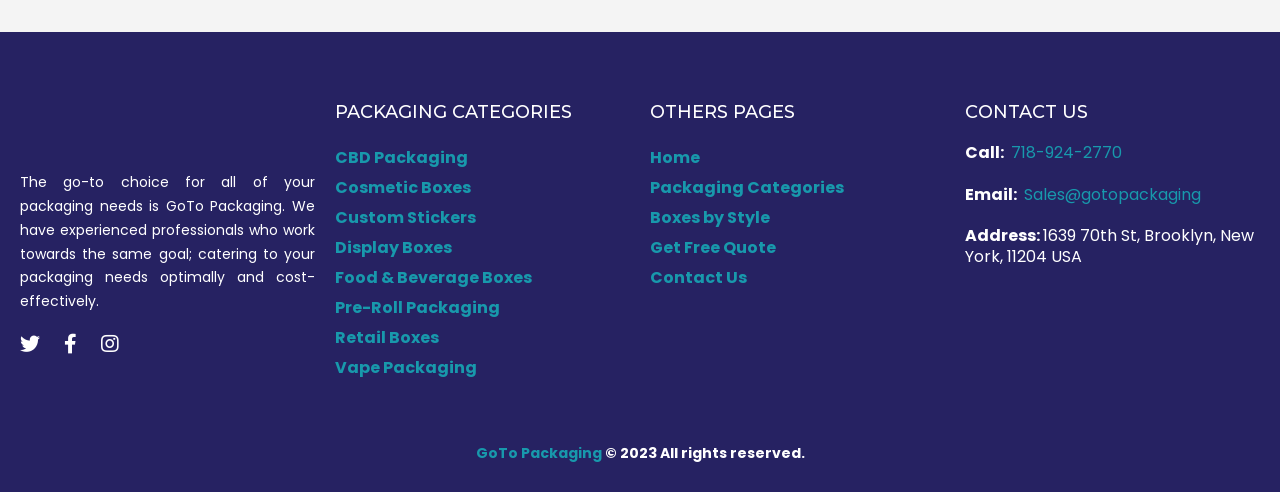Bounding box coordinates should be in the format (top-left x, top-left y, bottom-right x, bottom-right y) and all values should be floating point numbers between 0 and 1. Determine the bounding box coordinate for the UI element described as: Get Free Quote

[0.508, 0.474, 0.659, 0.535]